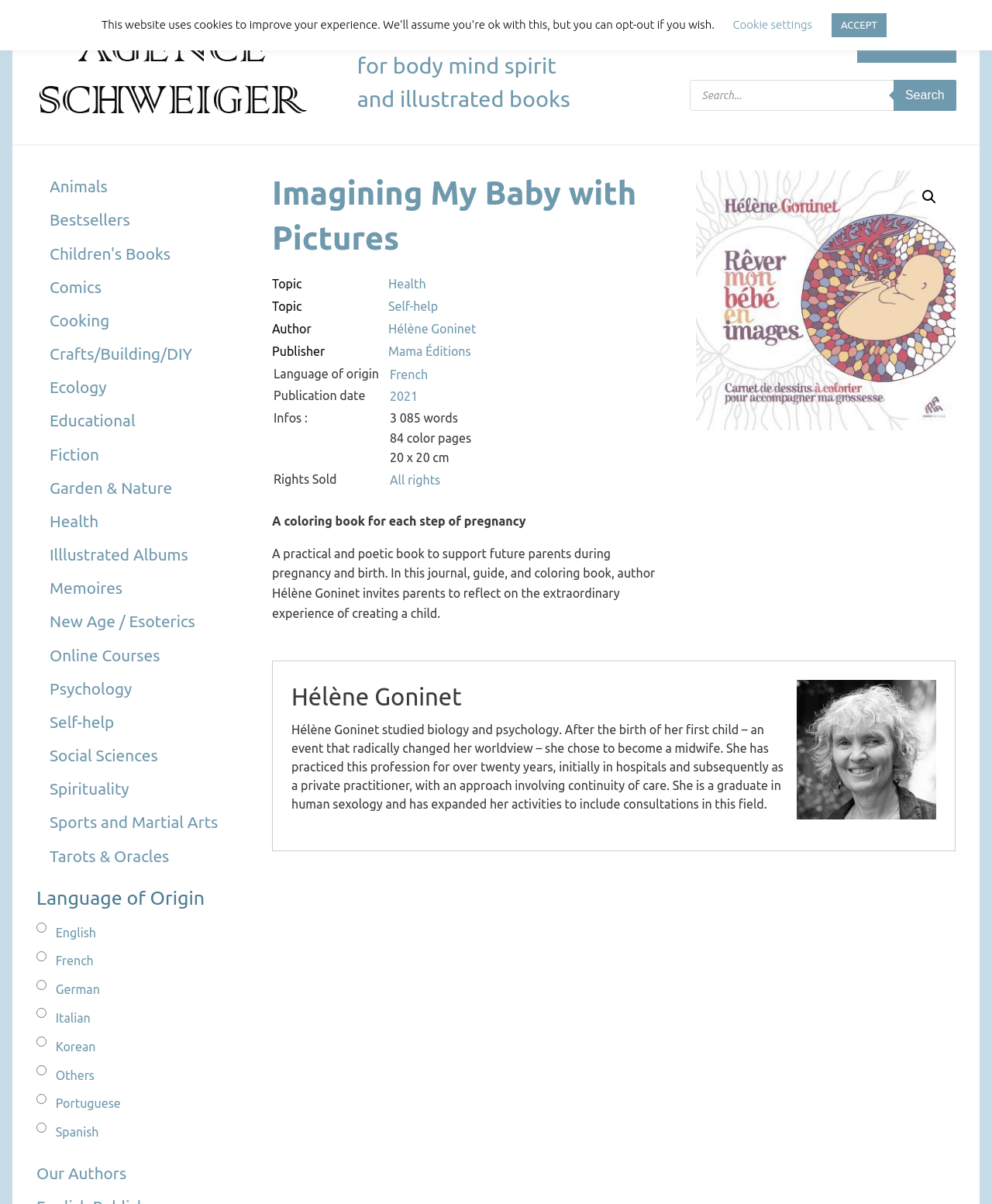Please specify the bounding box coordinates of the clickable region to carry out the following instruction: "Read more about the author Hélène Goninet". The coordinates should be four float numbers between 0 and 1, in the format [left, top, right, bottom].

[0.294, 0.565, 0.944, 0.593]